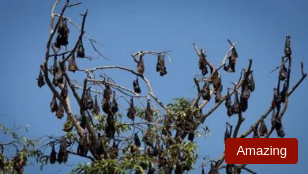What is the orientation of the bats in the image?
Based on the image, answer the question with as much detail as possible.

The caption describes the bats as 'hanging upside down' from the branches of the tree, indicating that they are oriented in an inverted position.